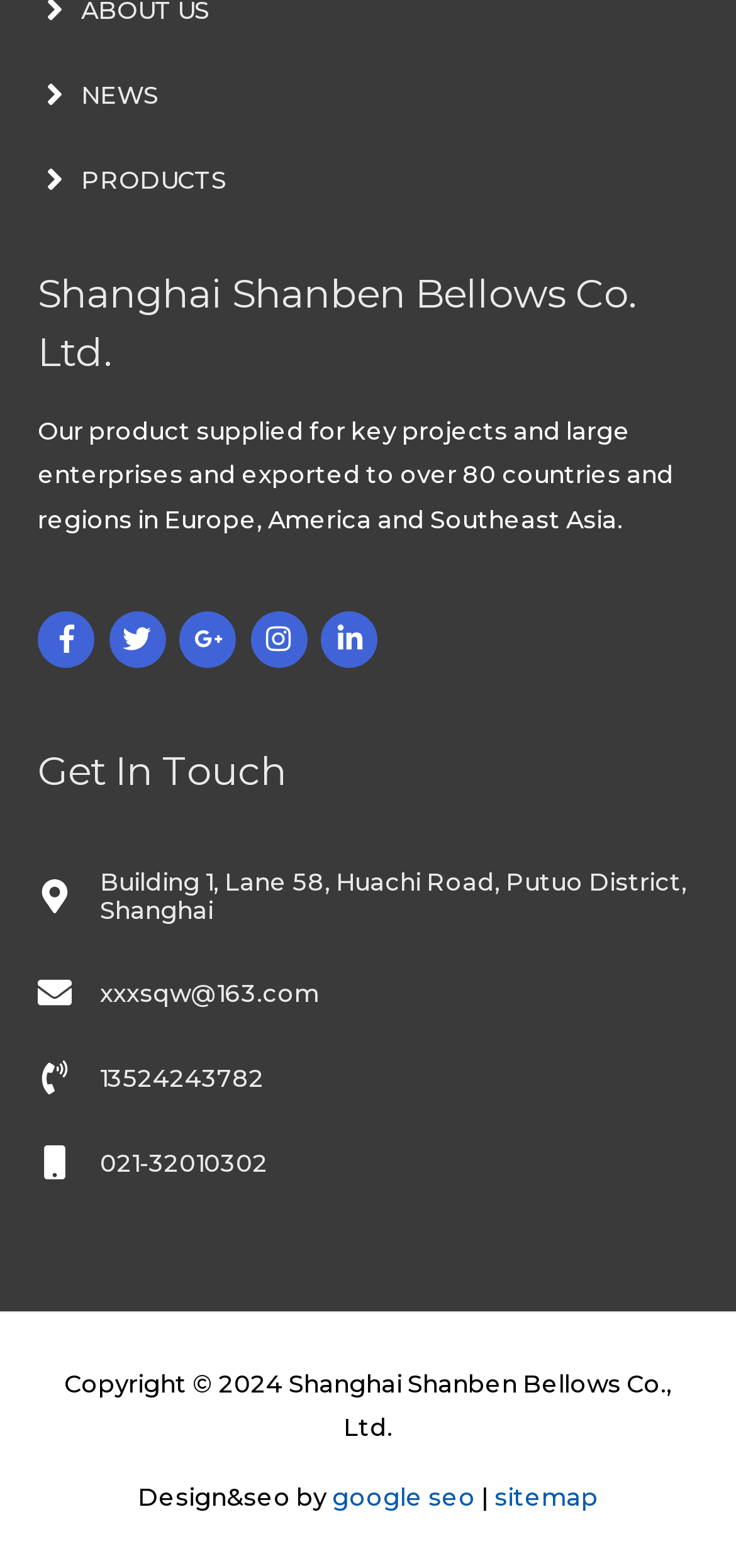Please mark the clickable region by giving the bounding box coordinates needed to complete this instruction: "Visit IMDB".

None